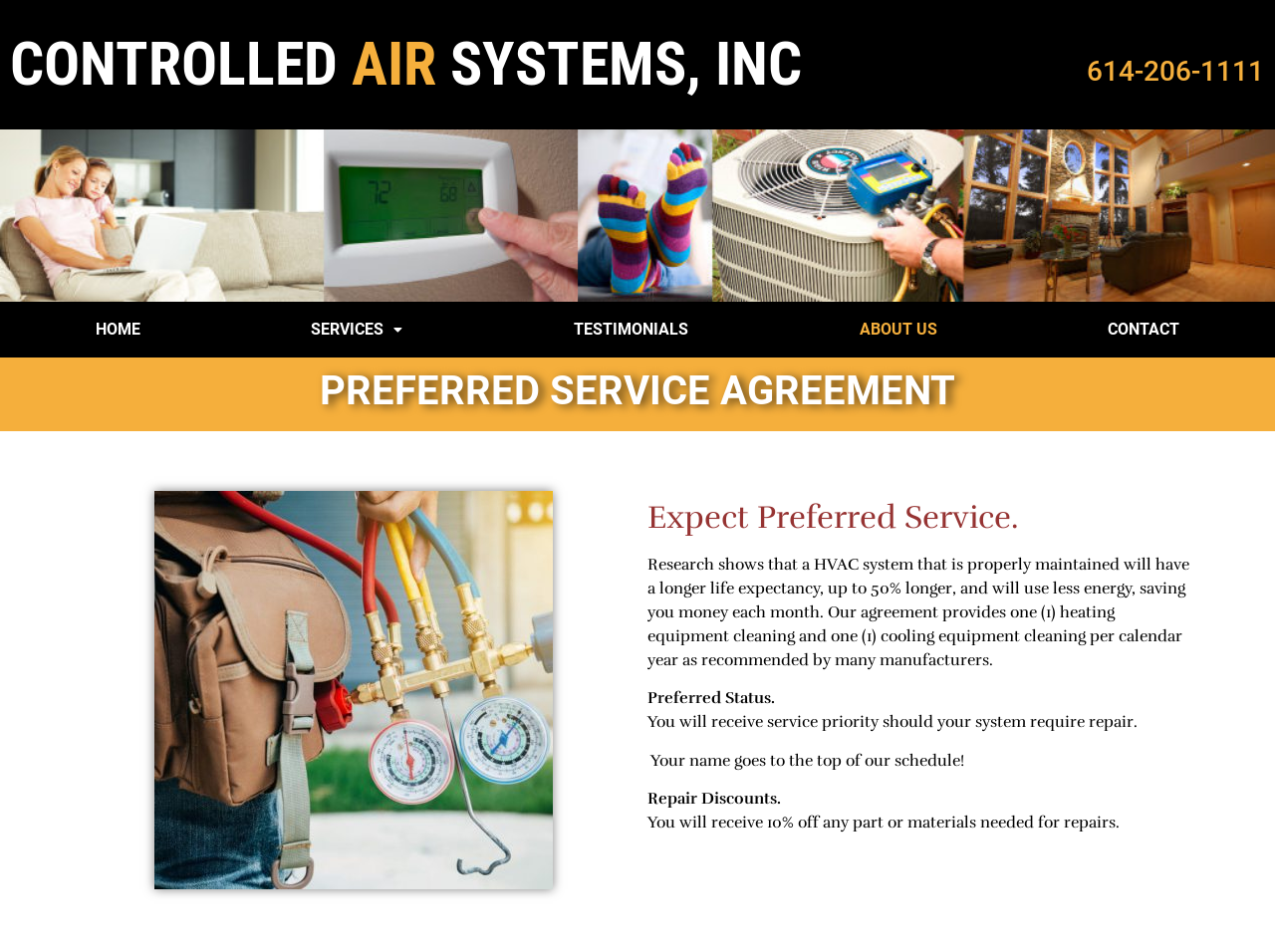Can you give a detailed response to the following question using the information from the image? What is the purpose of the Preferred Service Agreement?

The Preferred Service Agreement is described on the webpage as providing benefits such as longer equipment life, energy savings, and priority service. It also includes discounts on repairs.